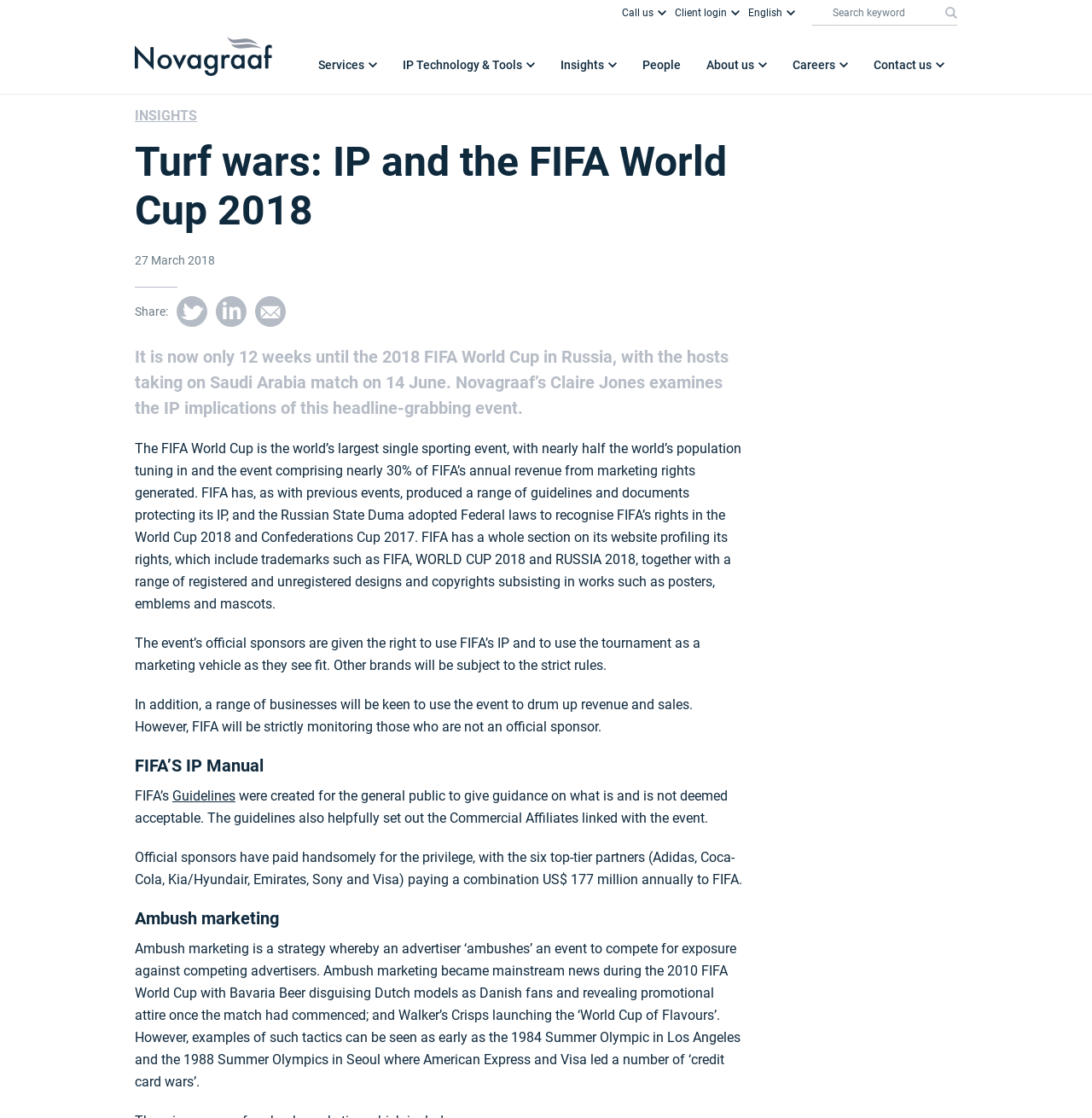What is the name of the author of the article?
Analyze the screenshot and provide a detailed answer to the question.

The article mentions that Novagraaf’s Claire Jones examines the IP implications of the 2018 FIFA World Cup in Russia.